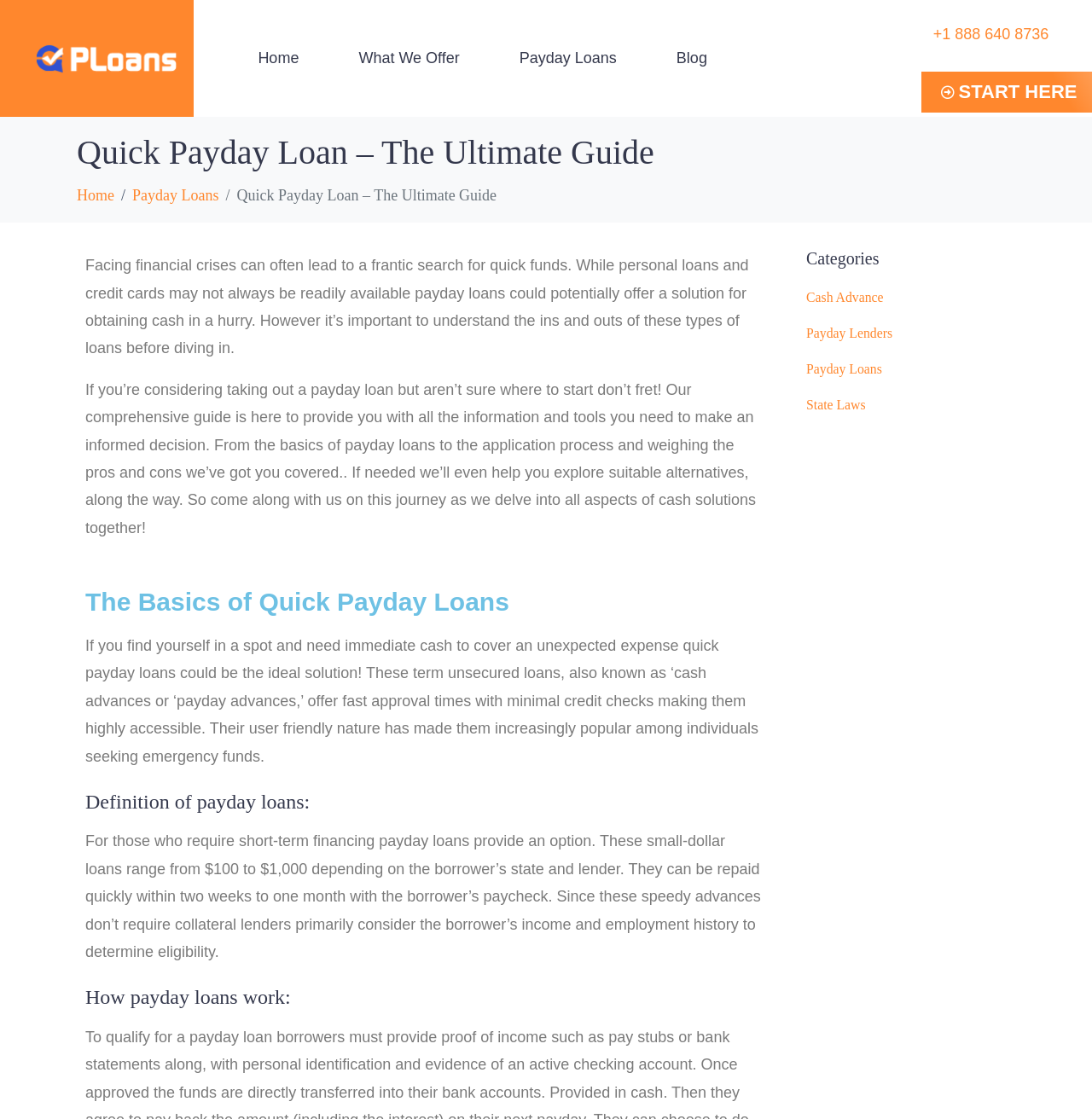Pinpoint the bounding box coordinates of the clickable area necessary to execute the following instruction: "Click on the 'START HERE' button". The coordinates should be given as four float numbers between 0 and 1, namely [left, top, right, bottom].

[0.844, 0.064, 1.0, 0.101]